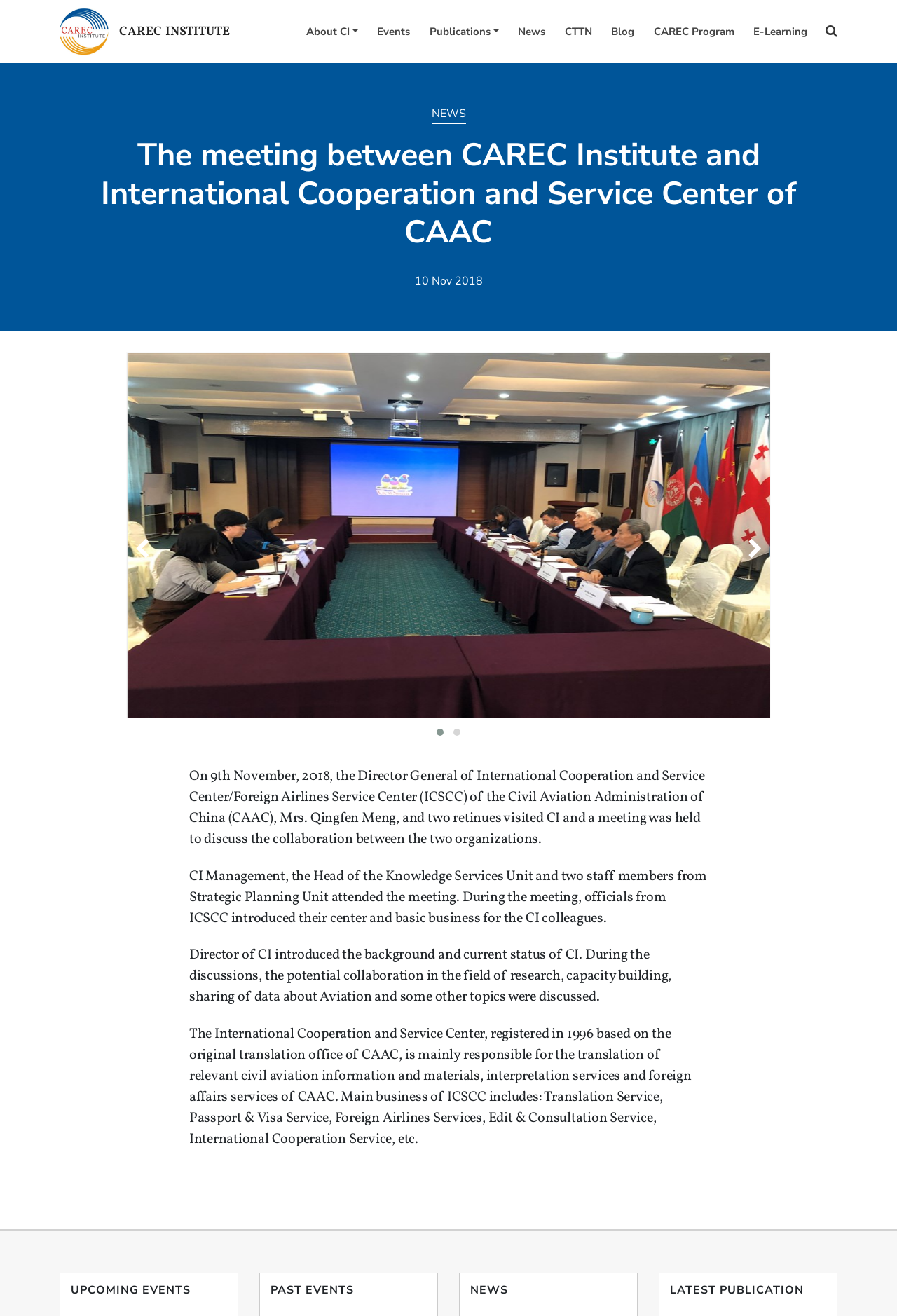Identify the bounding box coordinates of the area you need to click to perform the following instruction: "Click the button to the right of NEWS".

[0.481, 0.551, 0.5, 0.562]